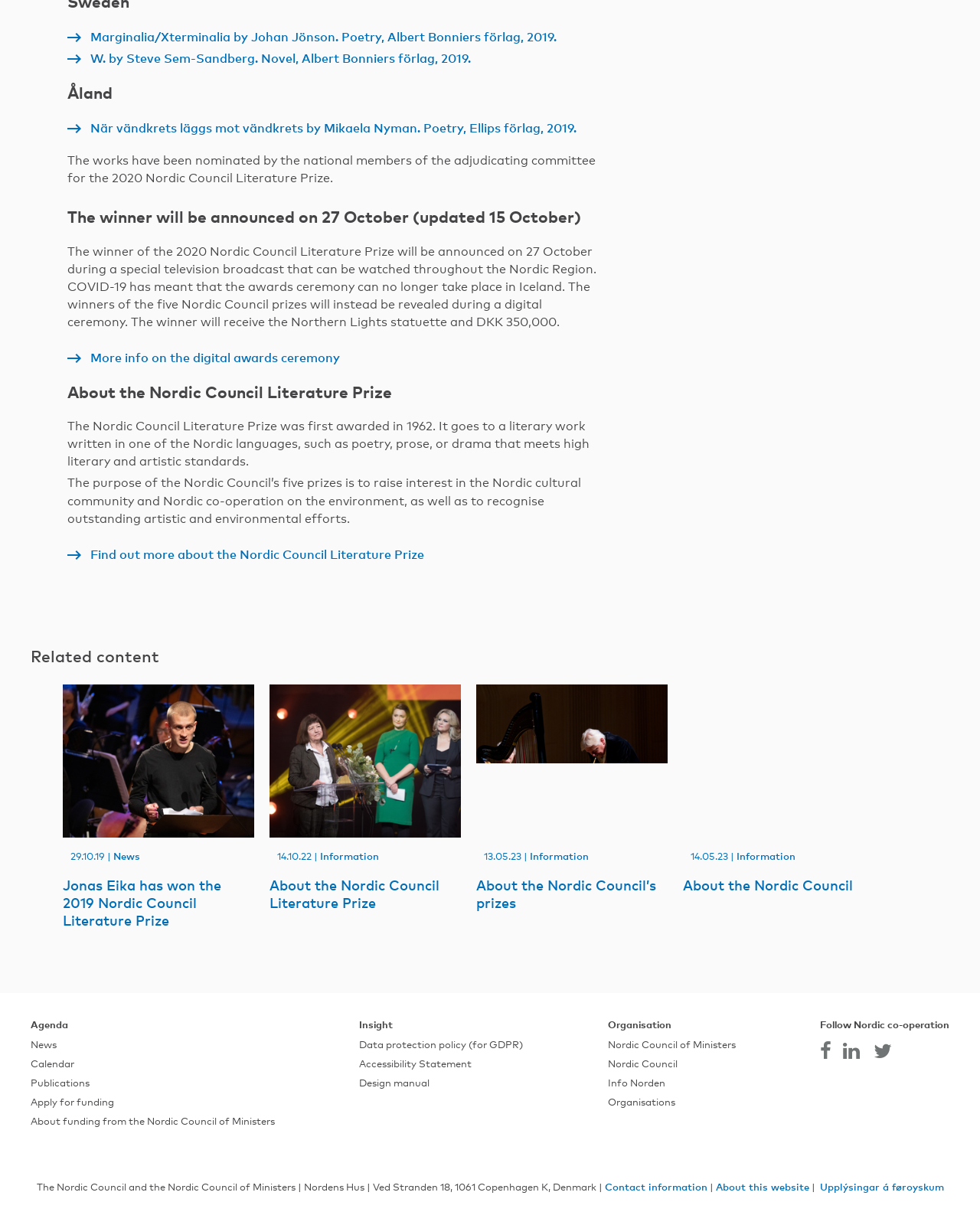Determine the bounding box coordinates of the clickable region to carry out the instruction: "Explore related content about Jonas Eika".

[0.064, 0.559, 0.259, 0.76]